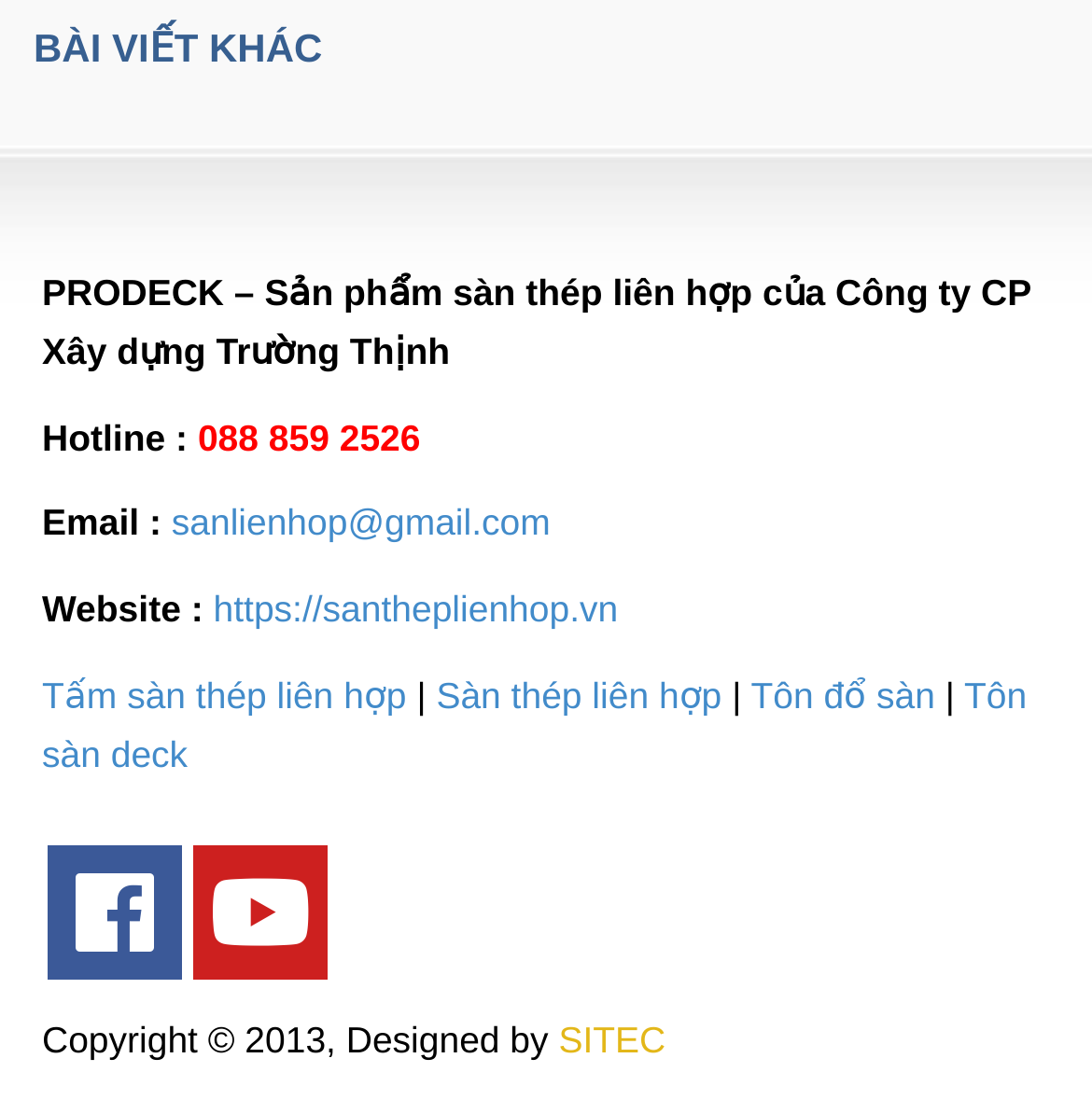Who designed the website?
Provide an in-depth and detailed answer to the question.

The website designer can be found in the link element 'SITEC' which is located at the bottom of the webpage, in the copyright section.